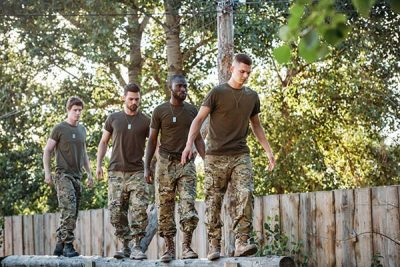Please give a concise answer to this question using a single word or phrase: 
What is the inspiration behind the men's clothing style?

Military-inspired camouflage